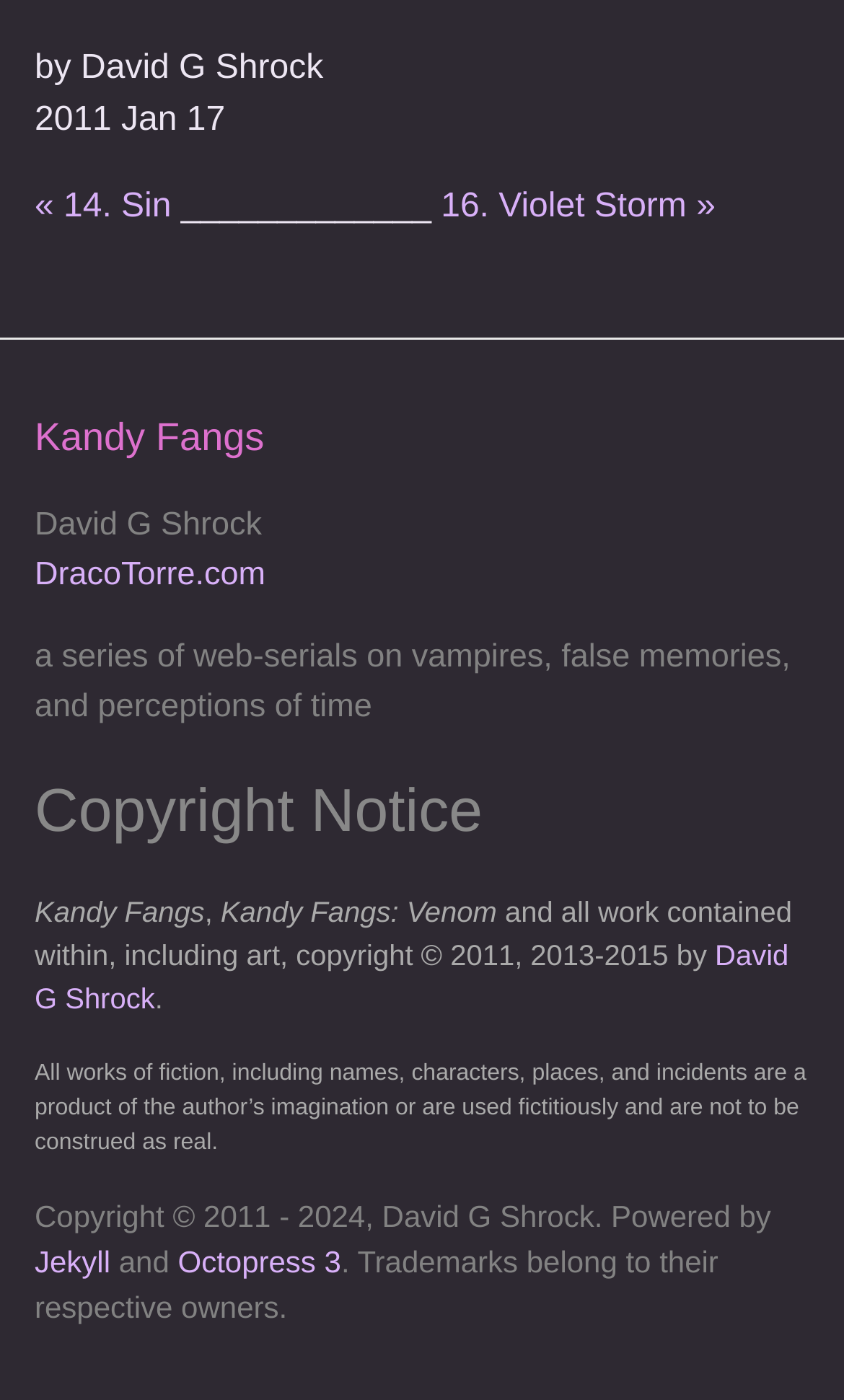What is the author's name?
Based on the image content, provide your answer in one word or a short phrase.

David G Shrock